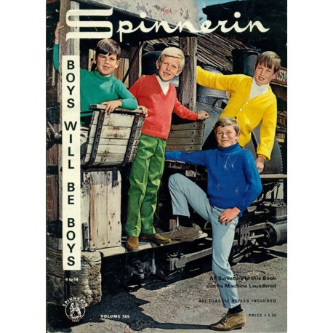Provide a comprehensive description of the image.

The image features a colorful vintage magazine cover from the "Spinnerin" series titled "Boys Will Be Boys." The cover showcases four boys dressed in vibrant knitwear, each sporting a distinct sweater color: red, blue, green, and yellow. They are posed playfully around a rustic wooden structure, evoking a sense of youthful energy and companionship. The magazine promises charming patterns suitable for boys' knitting projects, capturing a nostalgic essence of children's apparel from the past. The background hints at an old-fashioned setting, further enhancing the vintage aesthetic of the cover. This issue is Volume 389 and is priced at $1.50, indicating its status as a collectible item for knitting enthusiasts.